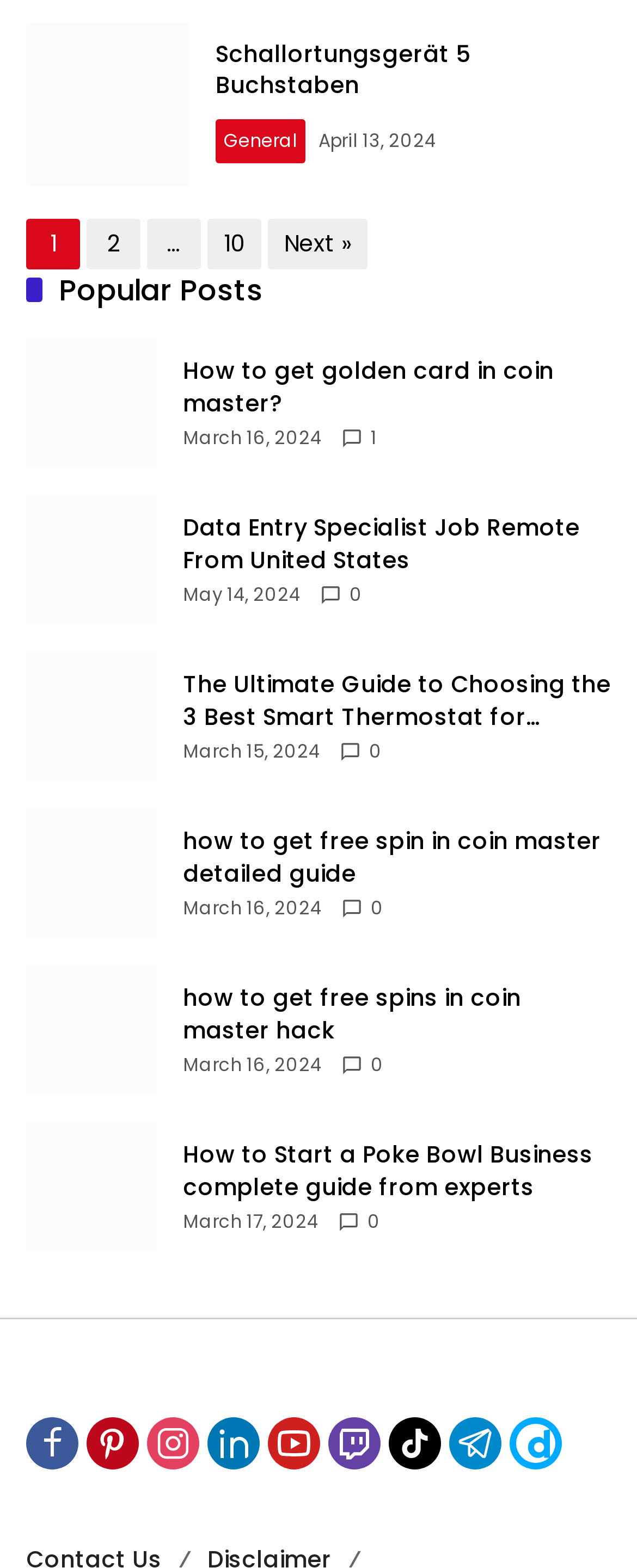Identify the bounding box coordinates of the element to click to follow this instruction: 'Check 'Recent Posts''. Ensure the coordinates are four float values between 0 and 1, provided as [left, top, right, bottom].

None